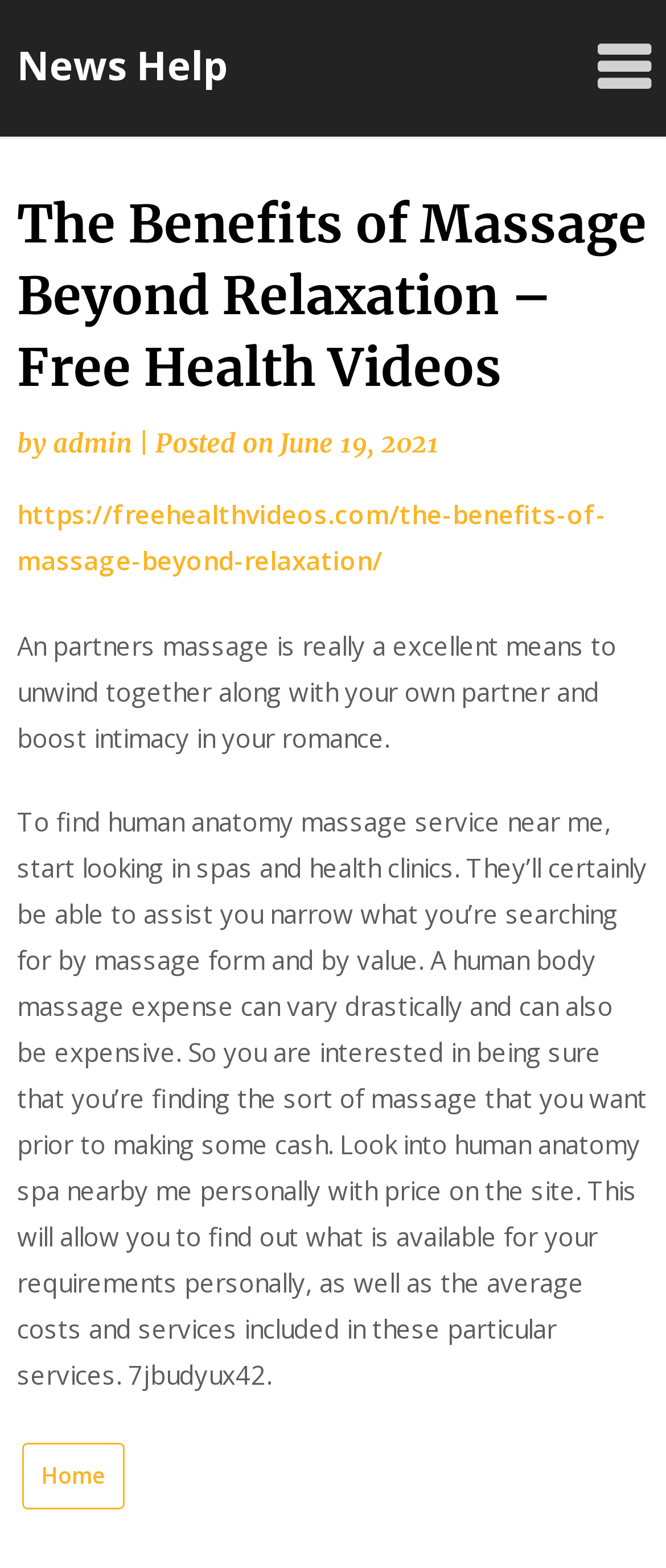Can you look at the image and give a comprehensive answer to the question:
What is the purpose of a partner massage?

The purpose of a partner massage can be found by reading the introductory sentence of the article, which states 'An partners massage is really a excellent means to unwind together along with your own partner and boost intimacy in your romance.' This indicates that the purpose of a partner massage is to unwind and boost intimacy.